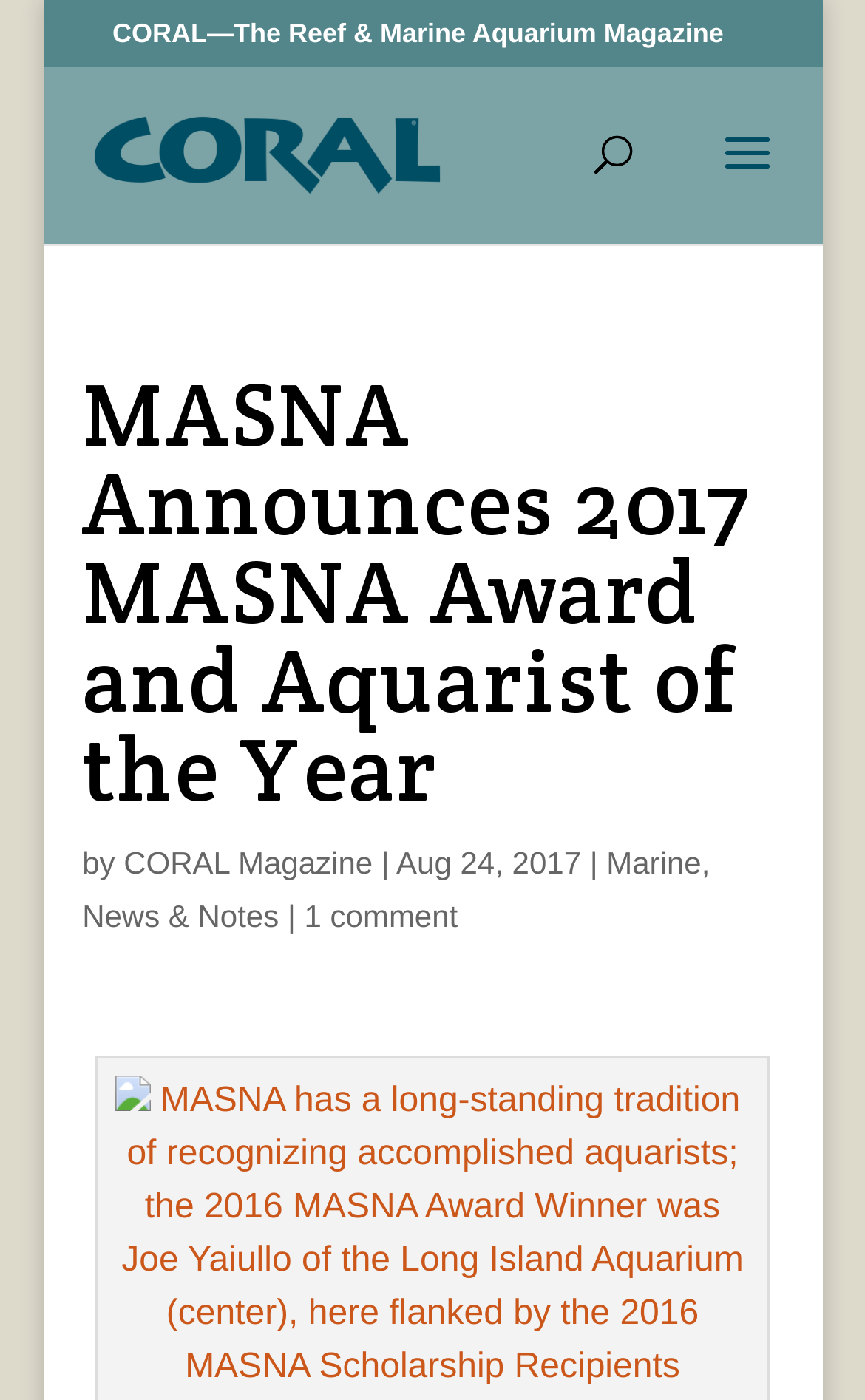What is the name of the magazine?
Please provide a detailed and comprehensive answer to the question.

The name of the magazine can be found at the top of the webpage, where it says 'CORAL—The Reef & Marine Aquarium Magazine'.